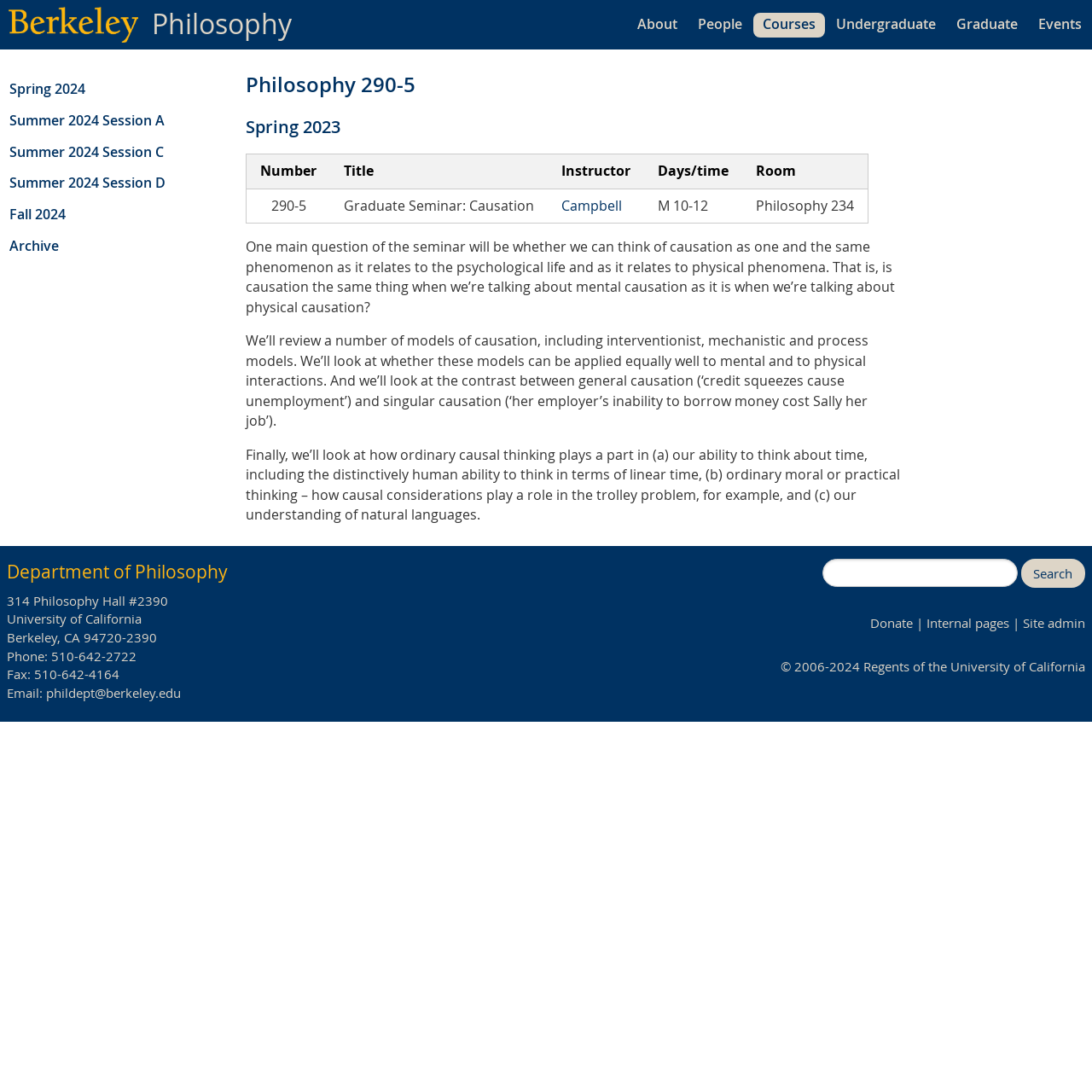Please determine the bounding box coordinates of the element to click on in order to accomplish the following task: "Contact the department via email". Ensure the coordinates are four float numbers ranging from 0 to 1, i.e., [left, top, right, bottom].

[0.042, 0.627, 0.166, 0.642]